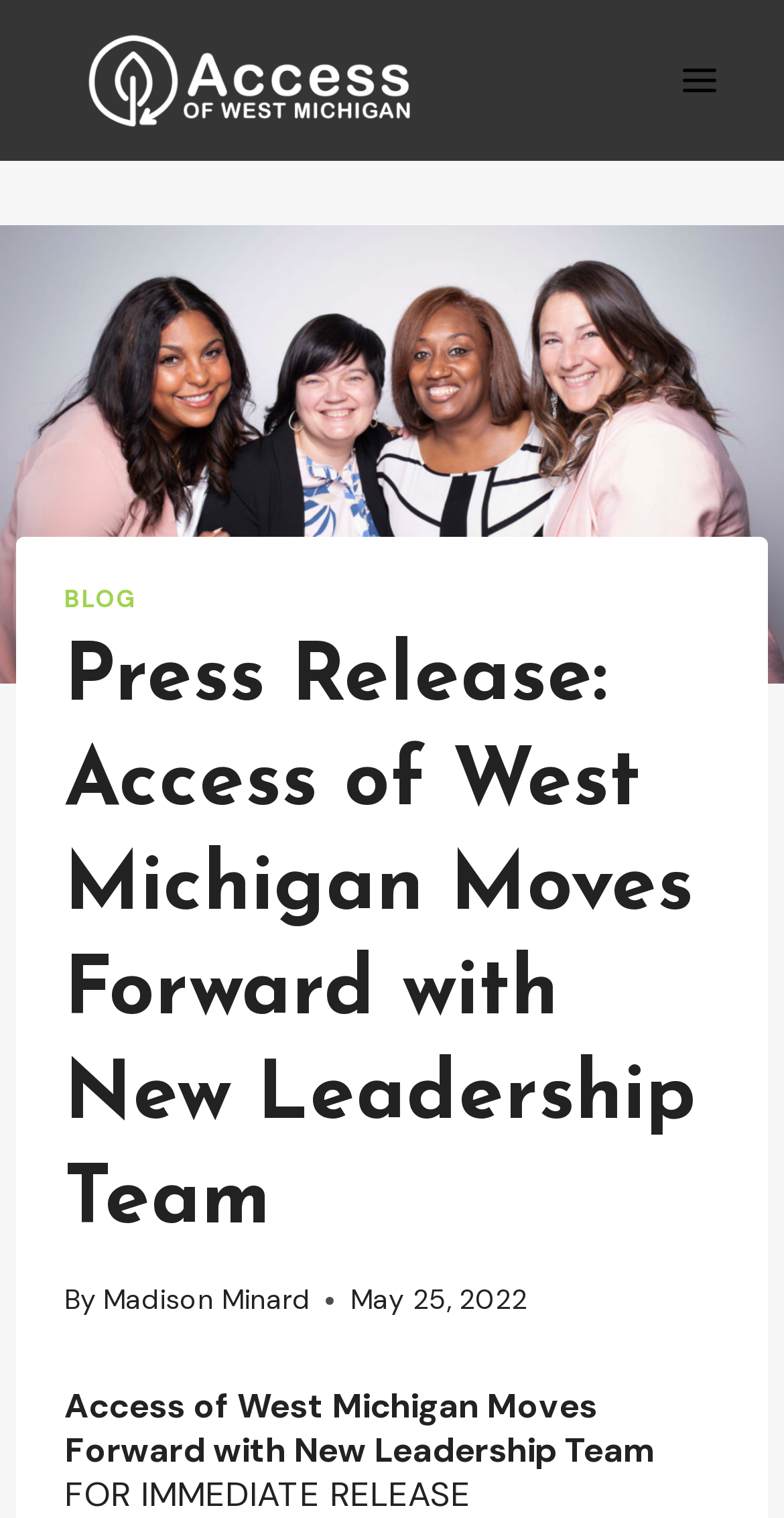Determine the bounding box coordinates for the HTML element described here: "All Verifavia in the press".

None